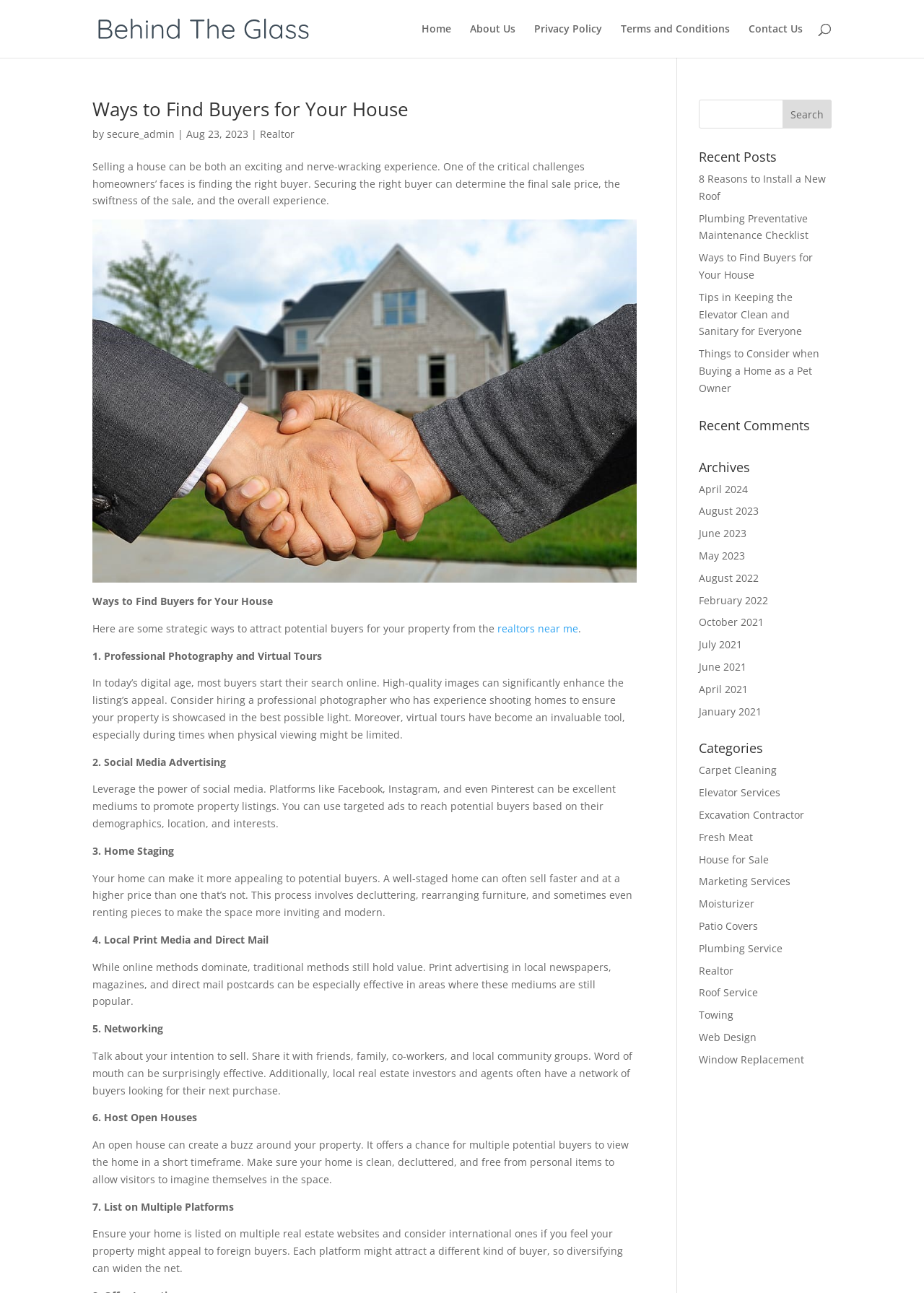Identify the bounding box coordinates for the UI element described as: "About Us".

[0.509, 0.018, 0.558, 0.045]